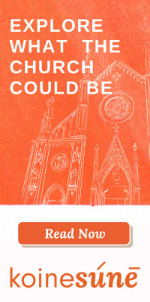What is the theme emphasized by the stylized sketch of the church?
Could you give a comprehensive explanation in response to this question?

The stylized sketch of the church emphasizes themes of spirituality and community, as mentioned in the caption, which suggests that the image is trying to convey a sense of unity and faith.